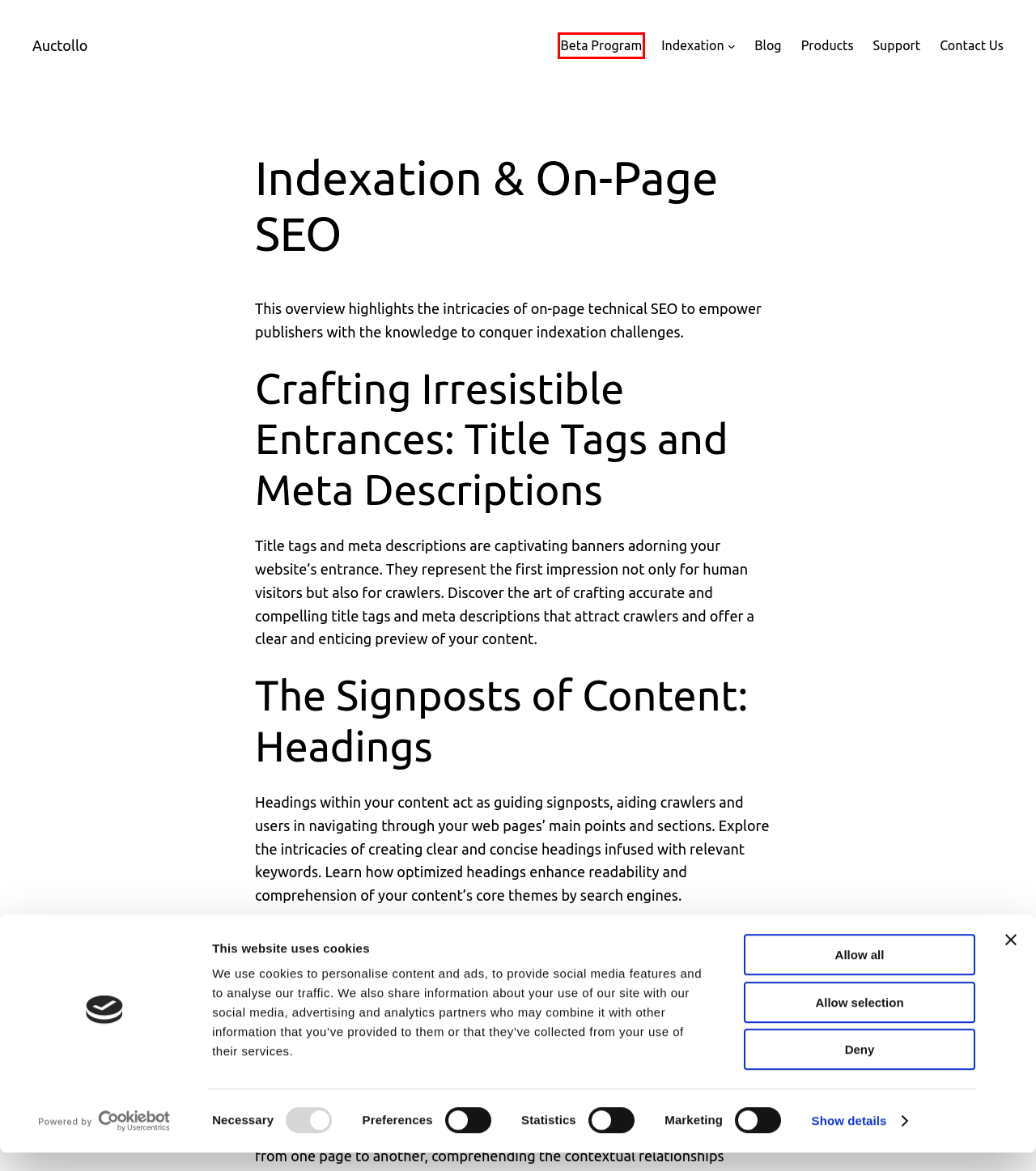After examining the screenshot of a webpage with a red bounding box, choose the most accurate webpage description that corresponds to the new page after clicking the element inside the red box. Here are the candidates:
A. Products | Auctollo
B. Beta Program | Auctollo
C. Indexation Guides | Auctollo
D. [XML Sitemap Generator for Google] Support | WordPress.org
E. Community at Work | Auctollo
F. Cookie Consent Solution by Cookiebot™ | Start Your Free Trial
G. Blog | Auctollo
H. Contact Us | Auctollo

B